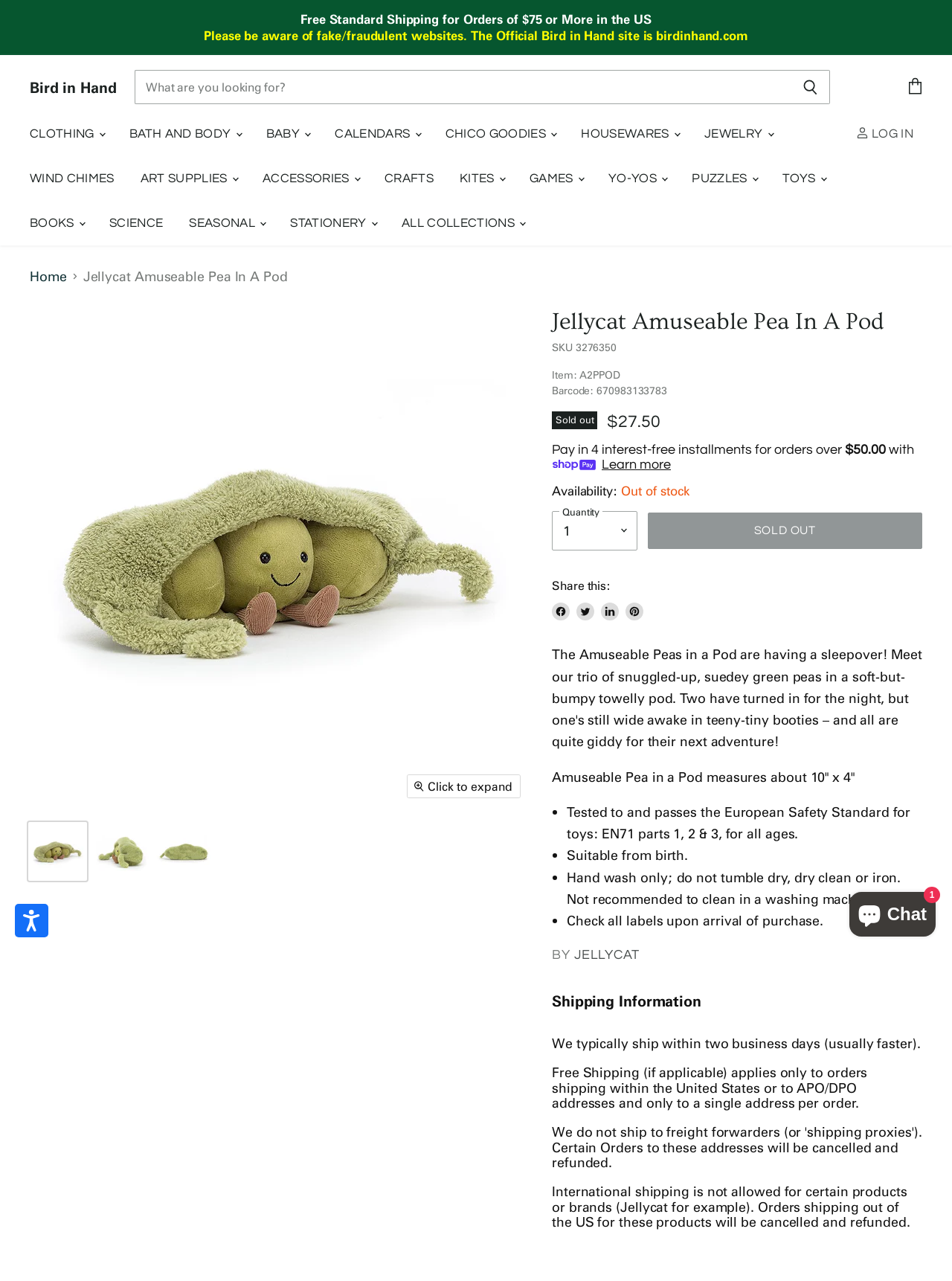Locate the bounding box coordinates of the clickable region necessary to complete the following instruction: "Go back to shop". Provide the coordinates in the format of four float numbers between 0 and 1, i.e., [left, top, right, bottom].

None